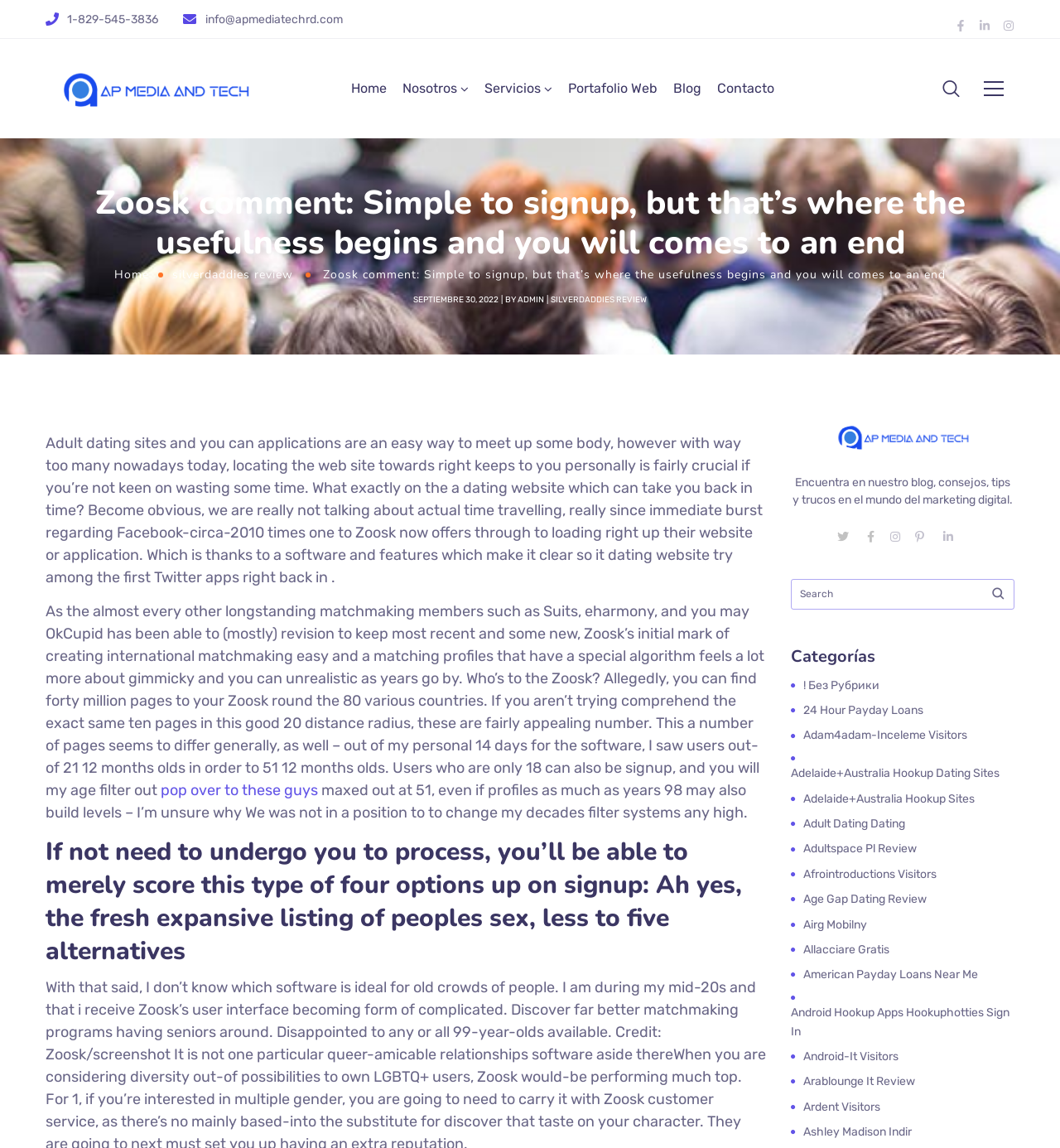What type of content is available on the blog?
Please look at the screenshot and answer using one word or phrase.

Marketing digital tips